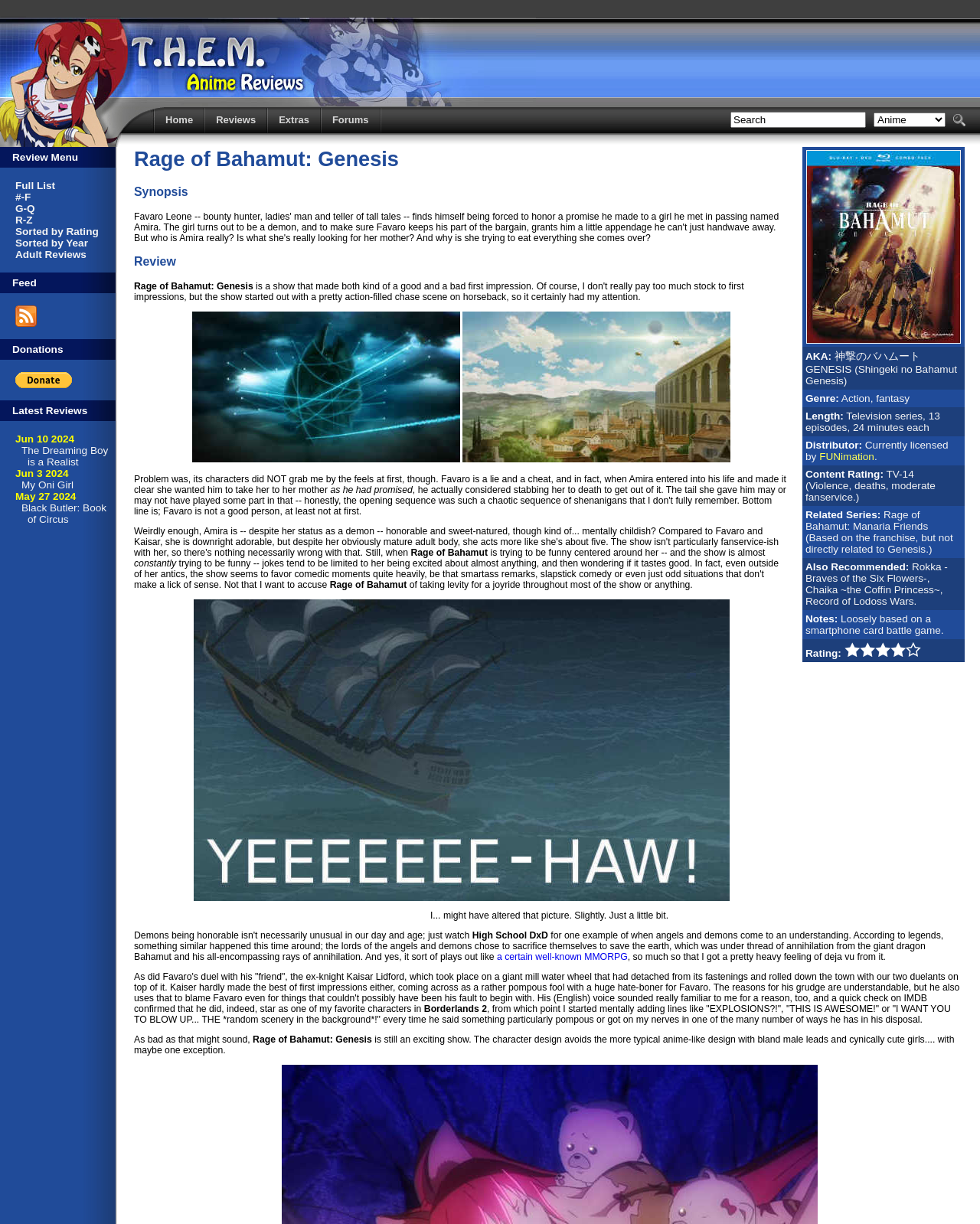Provide a brief response using a word or short phrase to this question:
What is the name of the anime being reviewed?

Rage of Bahamut: Genesis